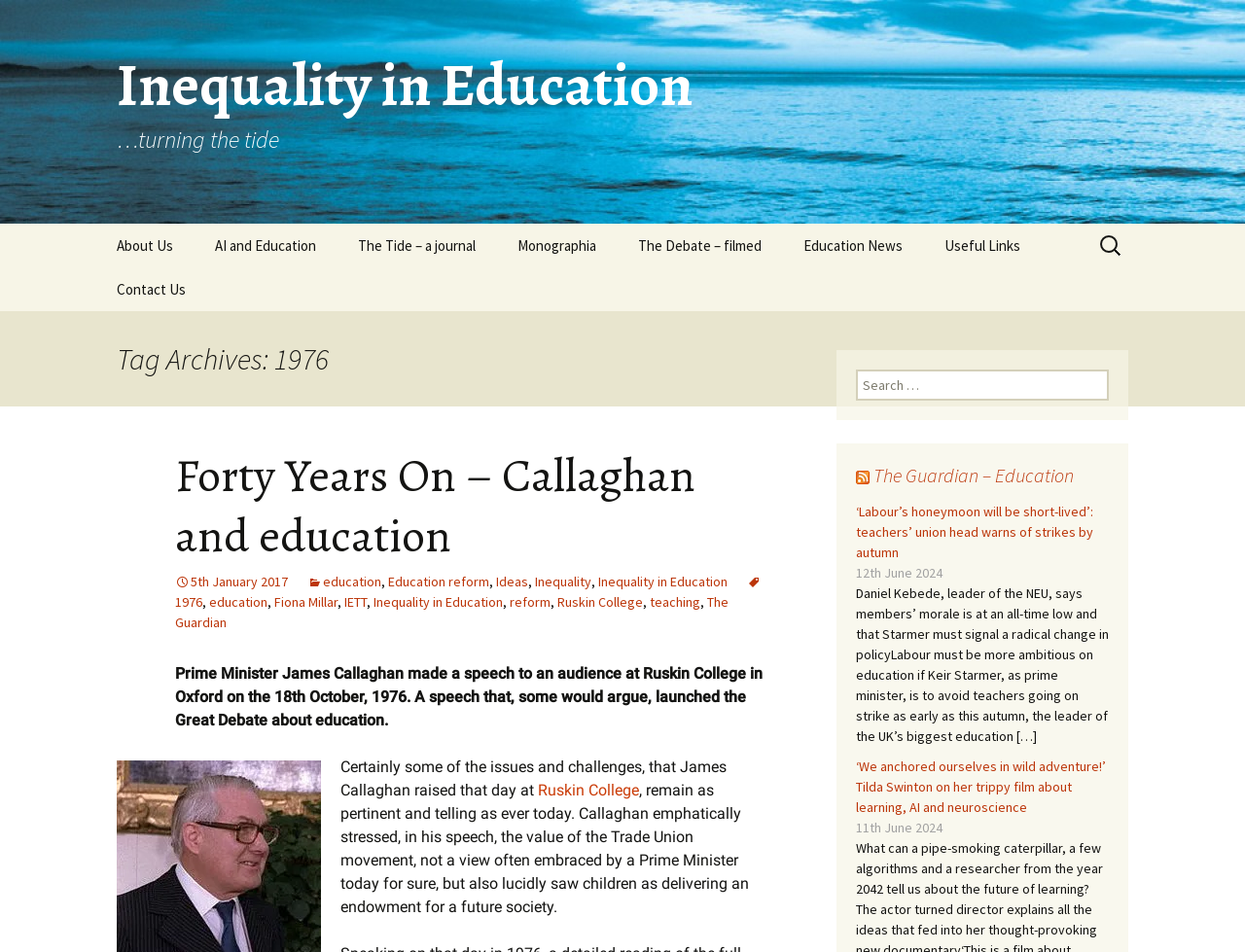Determine the coordinates of the bounding box that should be clicked to complete the instruction: "Go to About Us page". The coordinates should be represented by four float numbers between 0 and 1: [left, top, right, bottom].

[0.078, 0.235, 0.155, 0.281]